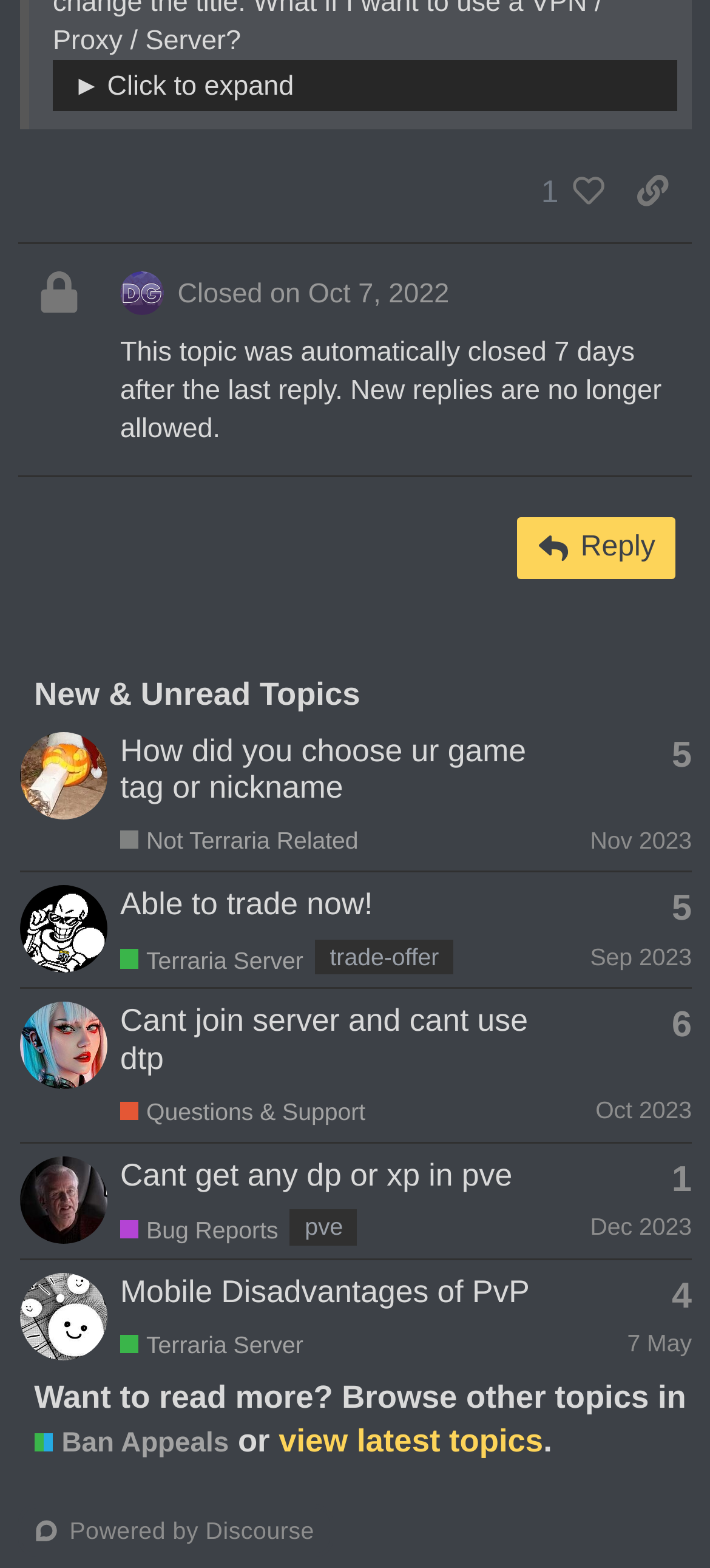Please specify the bounding box coordinates of the element that should be clicked to execute the given instruction: 'Enter your name'. Ensure the coordinates are four float numbers between 0 and 1, expressed as [left, top, right, bottom].

None